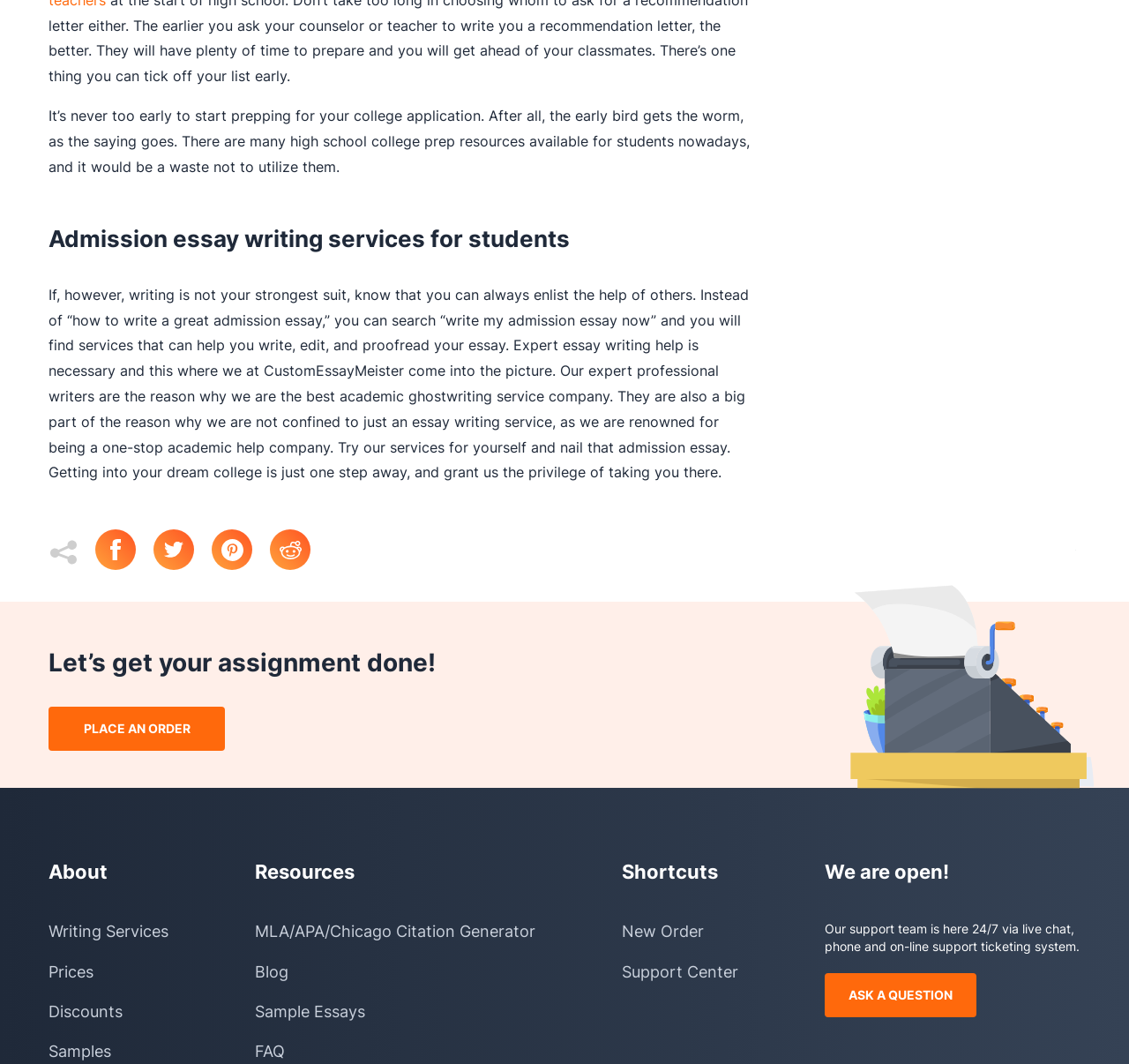Determine the bounding box coordinates of the region that needs to be clicked to achieve the task: "Click the 'PLACE AN ORDER' button".

[0.043, 0.664, 0.199, 0.705]